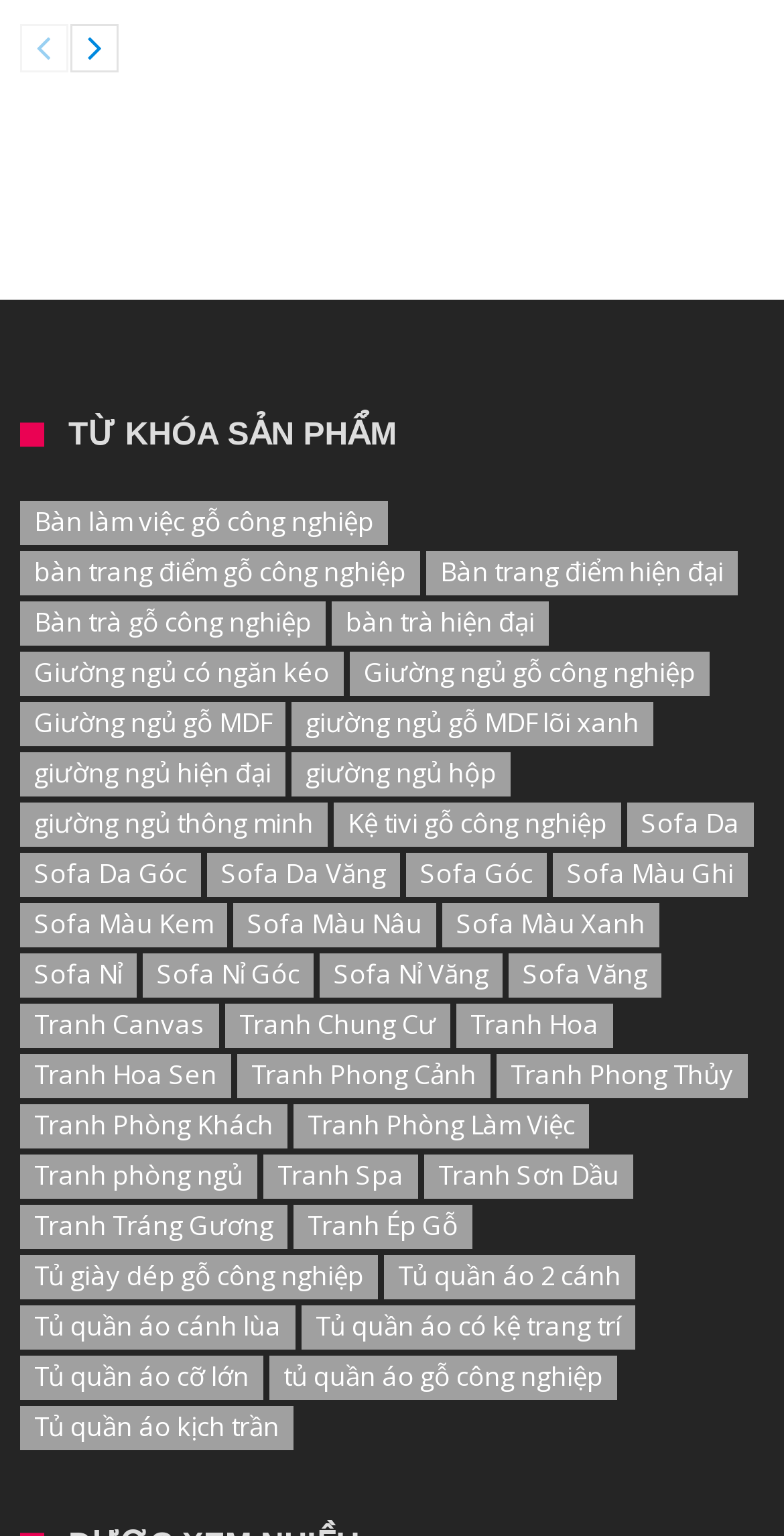Show me the bounding box coordinates of the clickable region to achieve the task as per the instruction: "View Giường ngủ có ngăn kéo products".

[0.026, 0.424, 0.438, 0.453]